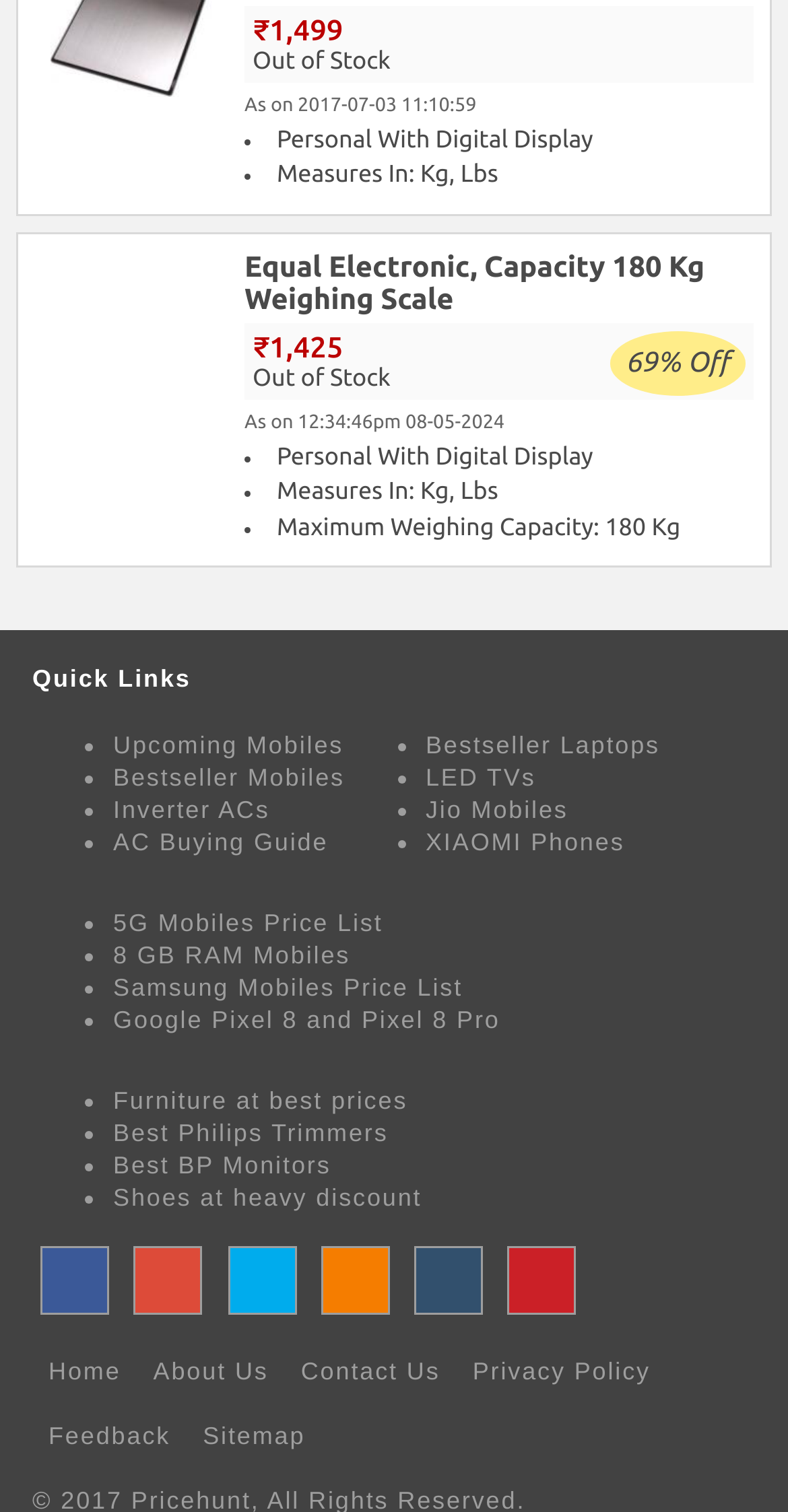Using the given element description, provide the bounding box coordinates (top-left x, top-left y, bottom-right x, bottom-right y) for the corresponding UI element in the screenshot: Samsung Mobiles Price List

[0.144, 0.644, 0.587, 0.663]